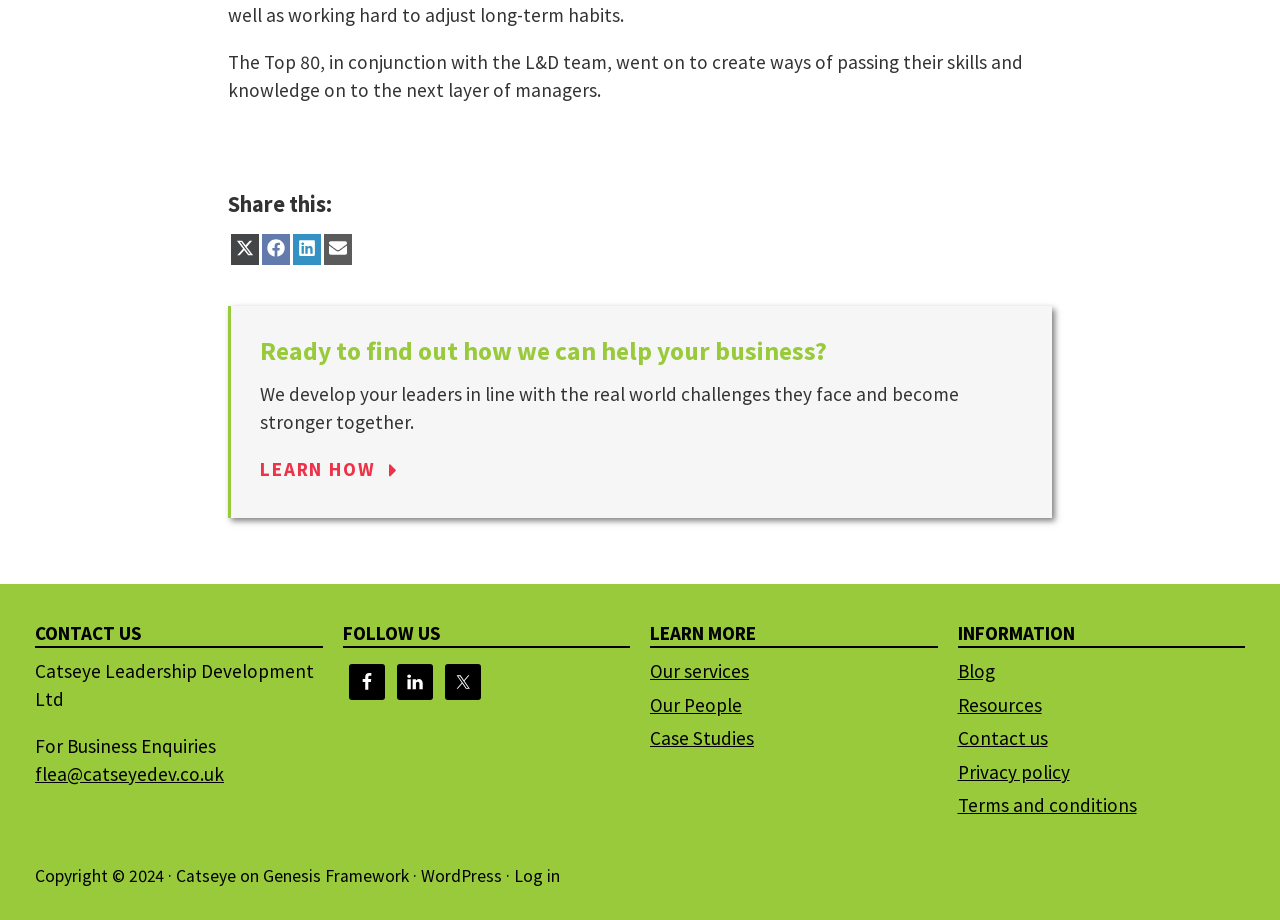Provide the bounding box coordinates for the specified HTML element described in this description: "Share on E-mail". The coordinates should be four float numbers ranging from 0 to 1, in the format [left, top, right, bottom].

[0.253, 0.254, 0.275, 0.288]